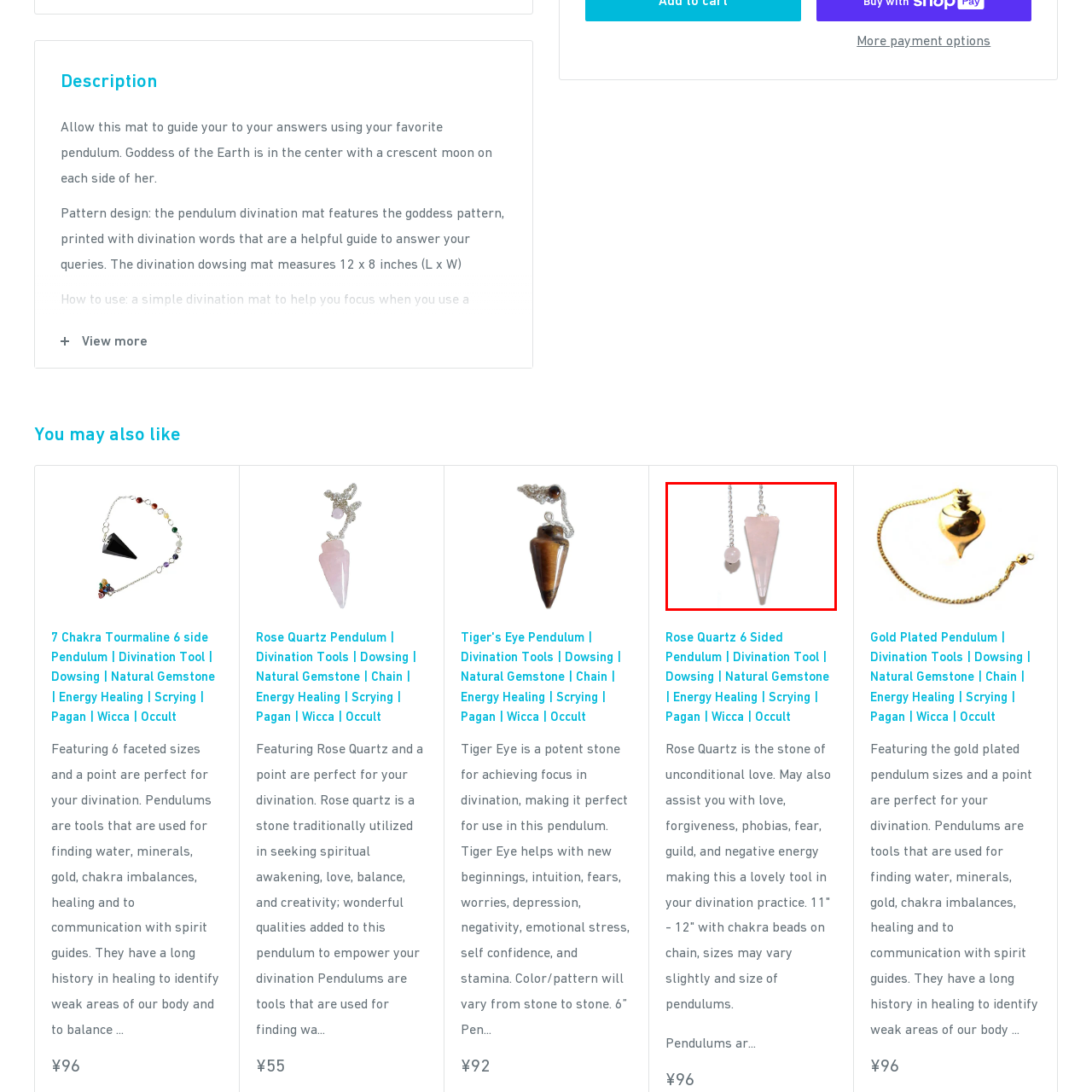What is the purpose of the rose quartz pendulum?
Direct your attention to the image encased in the red bounding box and answer the question thoroughly, relying on the visual data provided.

According to the caption, the pendulum is often used in divination practices to aid individuals in seeking guidance and clarity during readings.